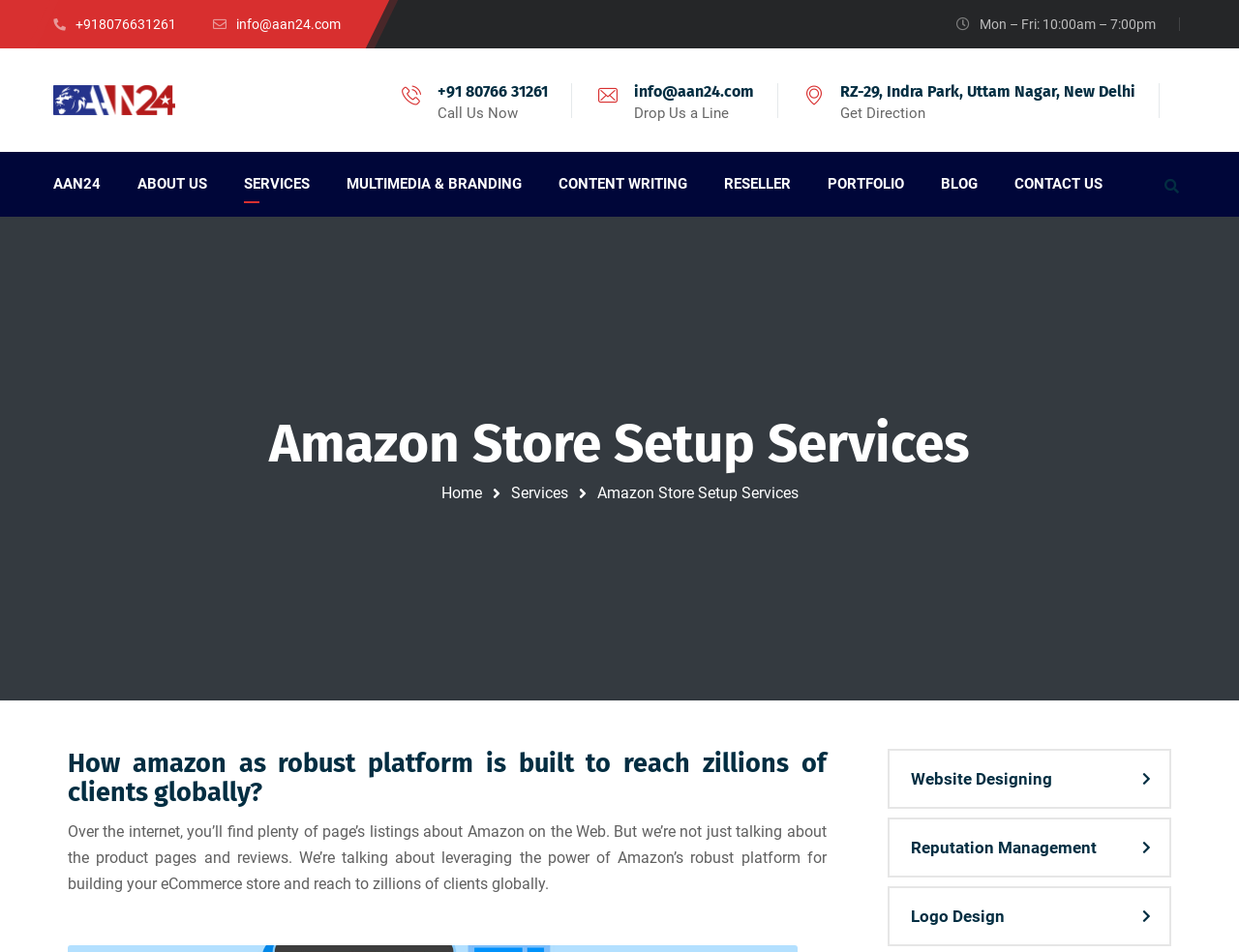Identify the bounding box coordinates of the element that should be clicked to fulfill this task: "Get direction to the office". The coordinates should be provided as four float numbers between 0 and 1, i.e., [left, top, right, bottom].

[0.678, 0.11, 0.747, 0.128]